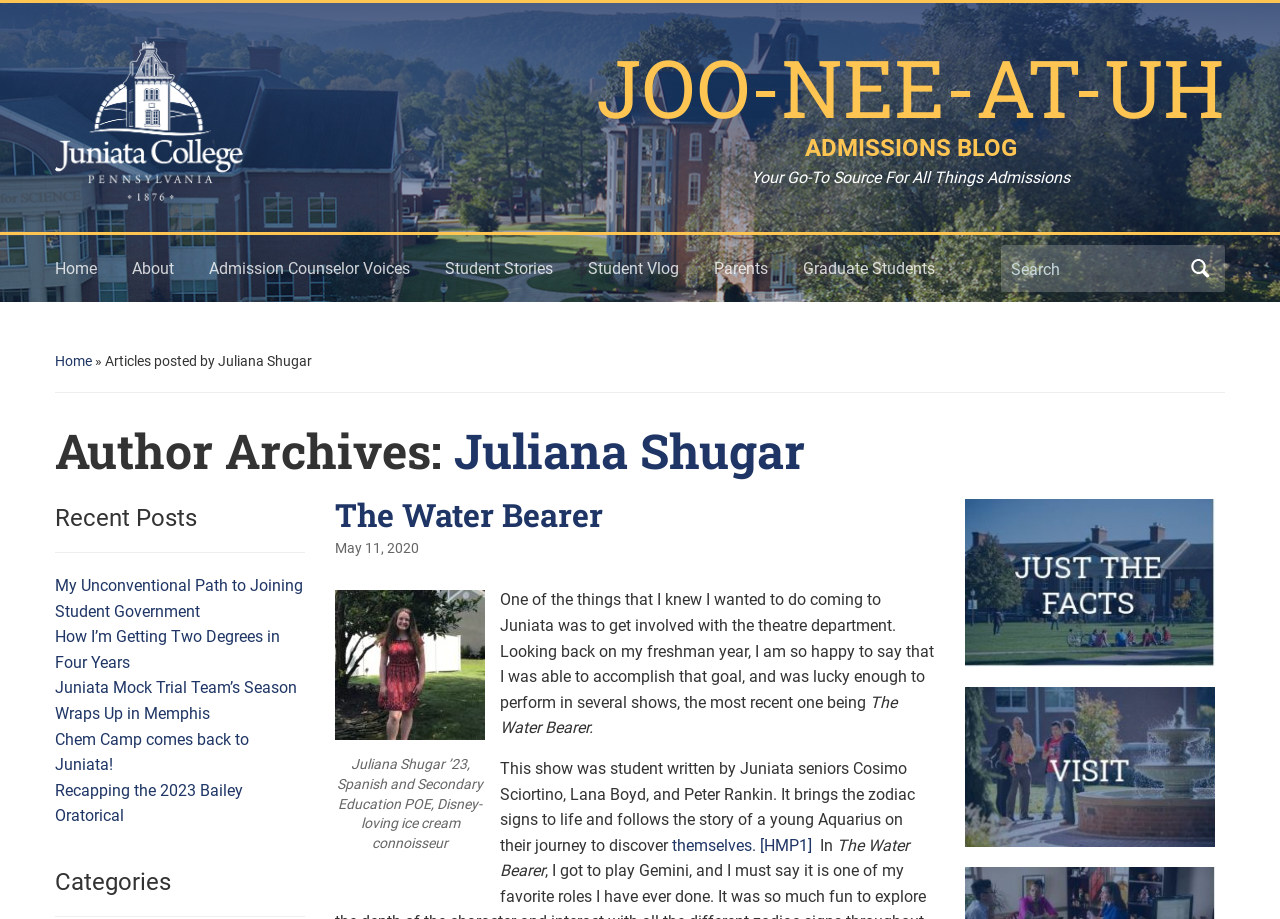Provide a short answer using a single word or phrase for the following question: 
What is the name of the show mentioned in the article?

The Water Bearer